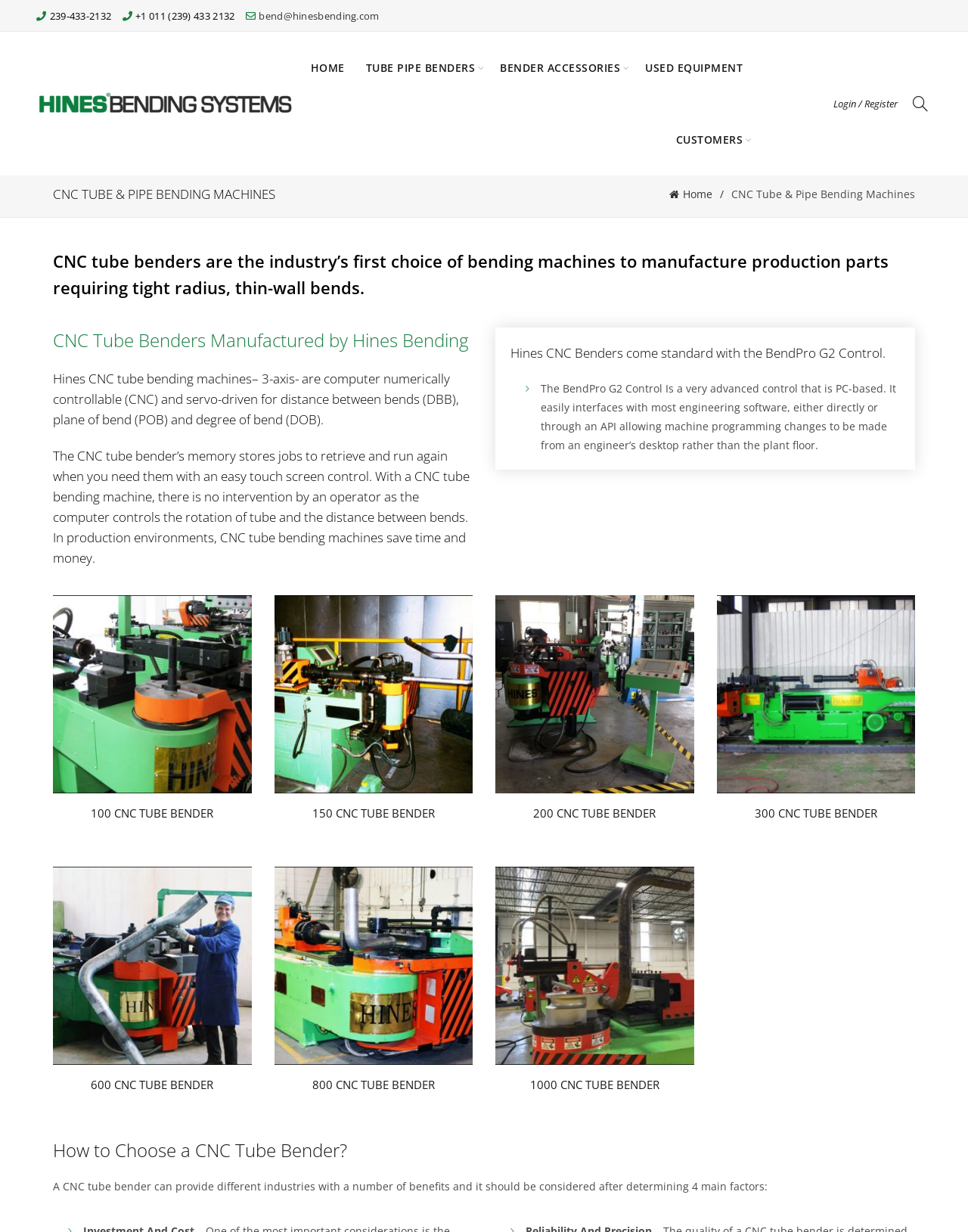Determine the bounding box coordinates for the clickable element required to fulfill the instruction: "Contact through email". Provide the coordinates as four float numbers between 0 and 1, i.e., [left, top, right, bottom].

[0.253, 0.007, 0.392, 0.018]